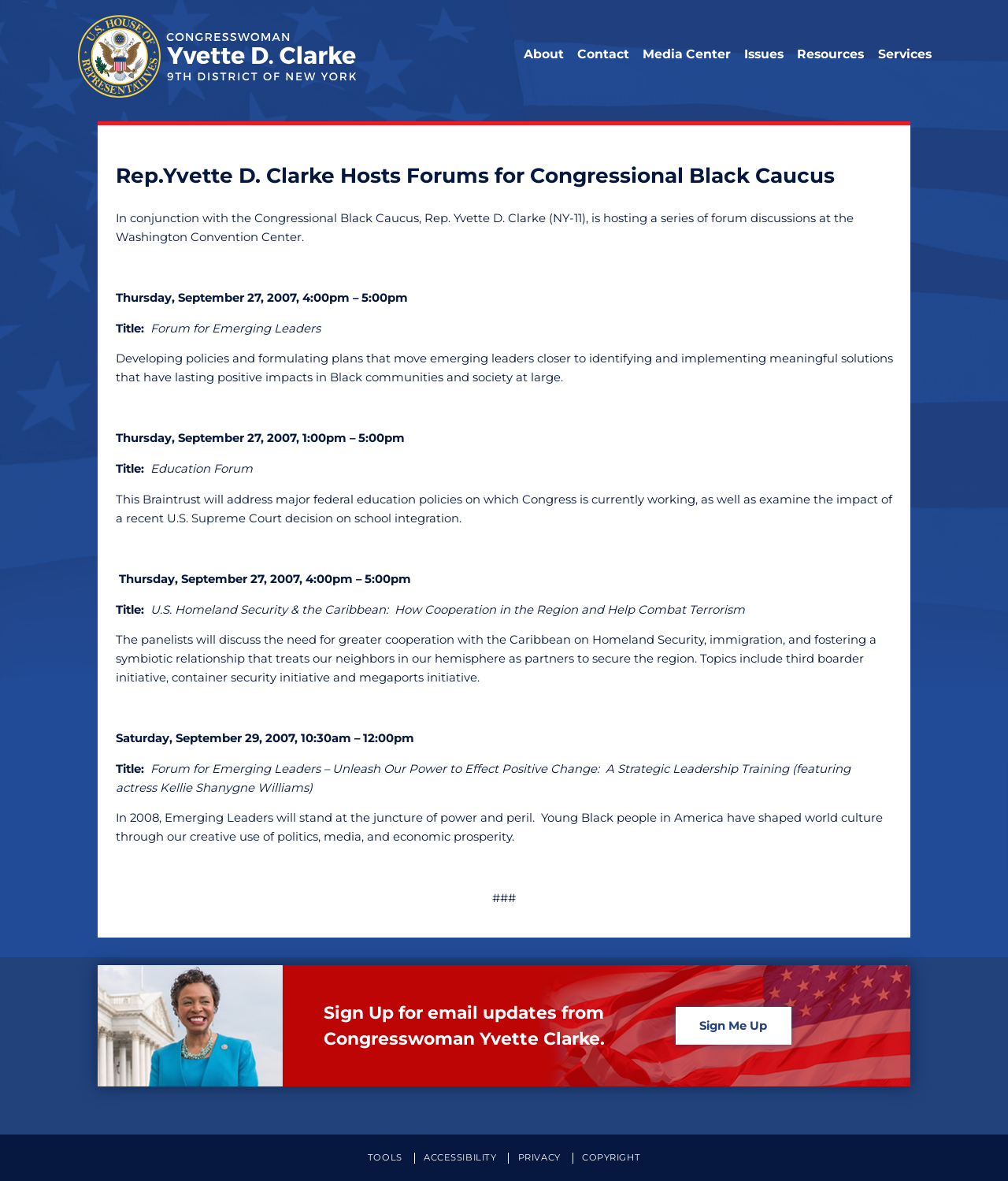What can be done on the webpage?
Look at the image and provide a short answer using one word or a phrase.

Sign up for email updates